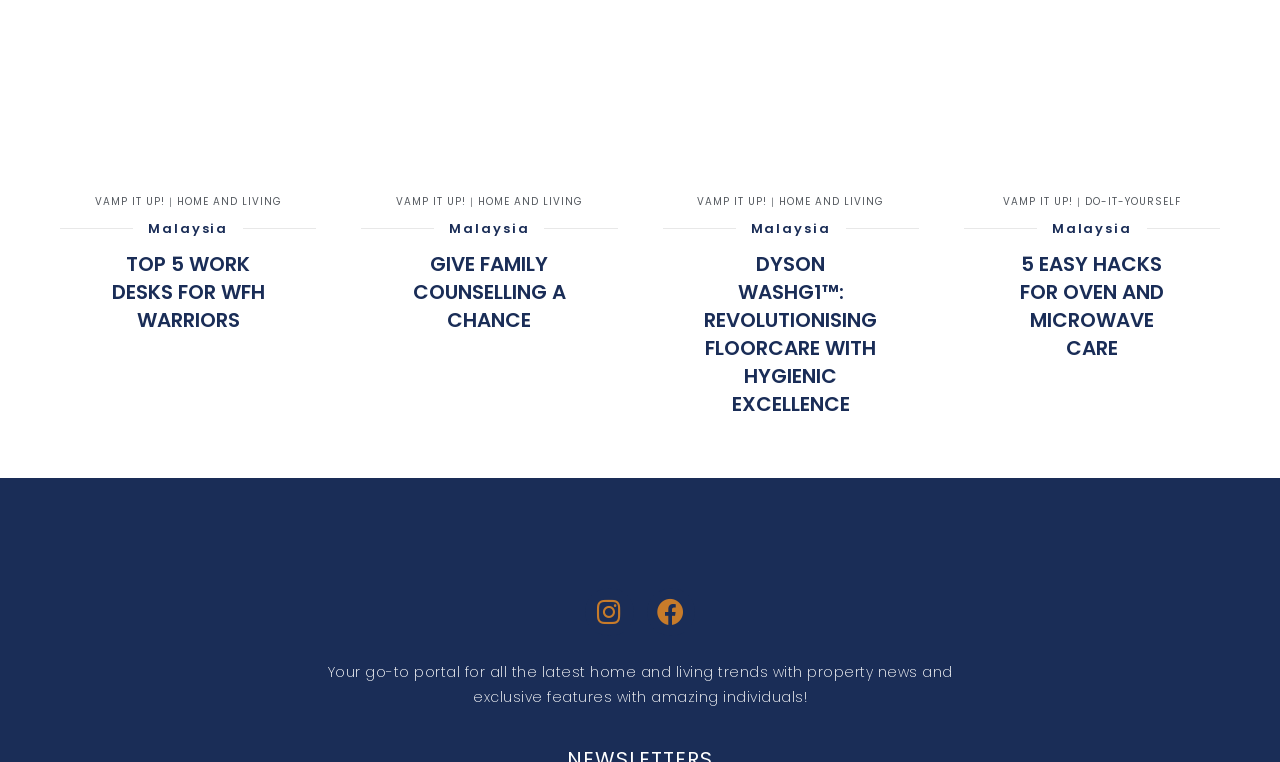From the given element description: "GIVE FAMILY COUNSELLING A CHANCE", find the bounding box for the UI element. Provide the coordinates as four float numbers between 0 and 1, in the order [left, top, right, bottom].

[0.323, 0.328, 0.442, 0.438]